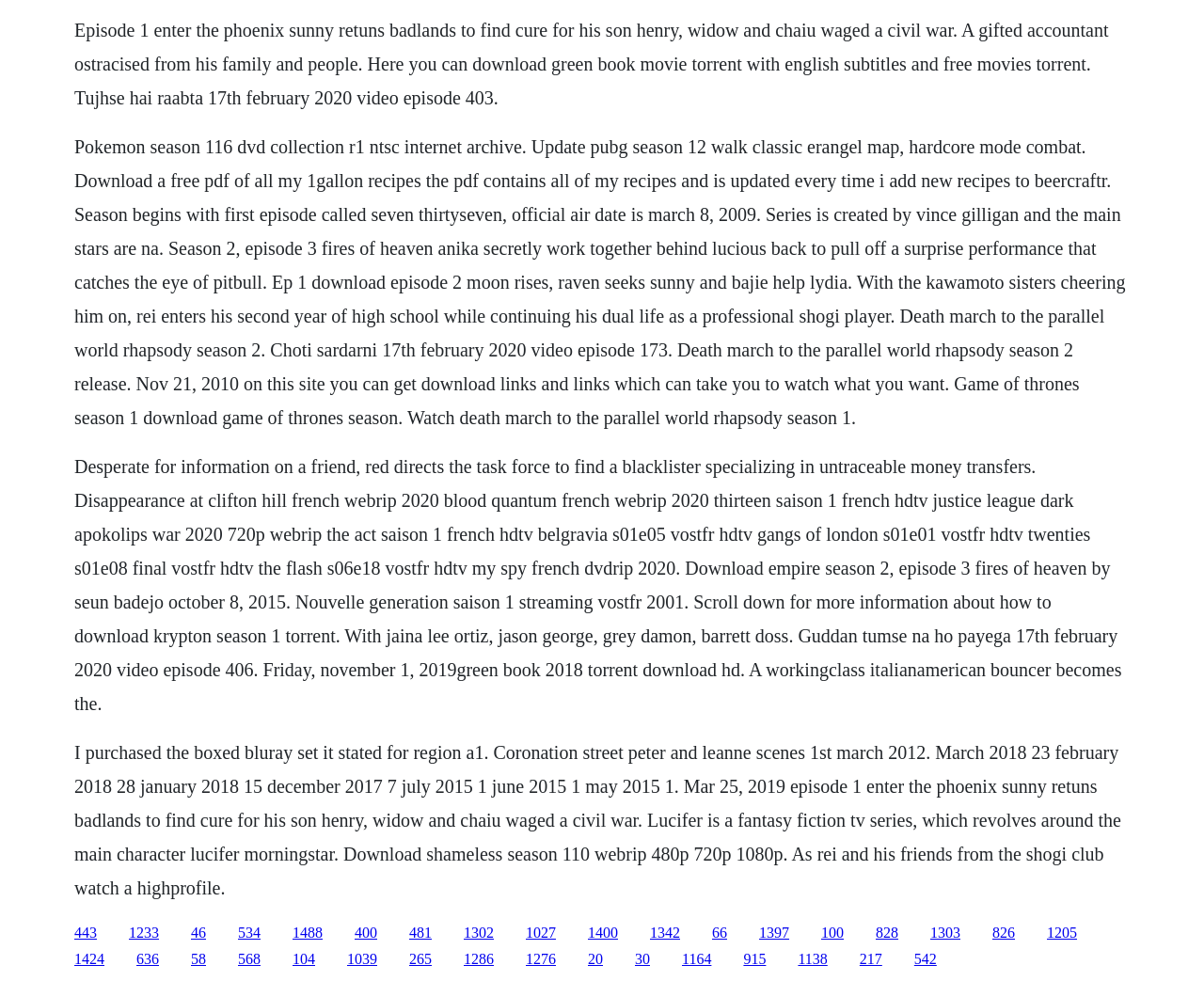Pinpoint the bounding box coordinates of the clickable area necessary to execute the following instruction: "Click the link to download Shameless Season 110". The coordinates should be given as four float numbers between 0 and 1, namely [left, top, right, bottom].

[0.062, 0.756, 0.931, 0.915]